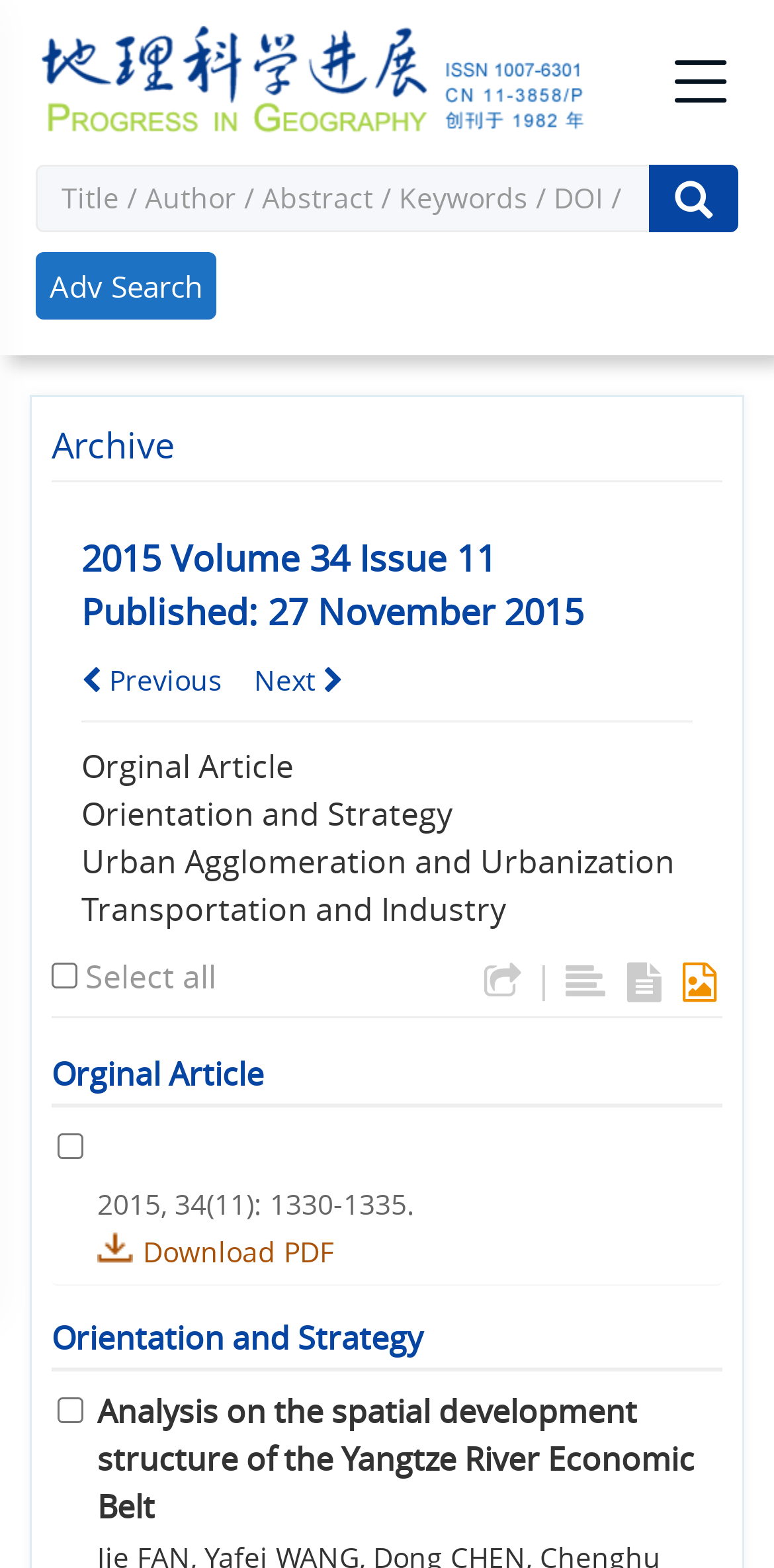Identify the bounding box coordinates for the element that needs to be clicked to fulfill this instruction: "Click on the 'Adv Search' link". Provide the coordinates in the format of four float numbers between 0 and 1: [left, top, right, bottom].

[0.046, 0.16, 0.279, 0.203]